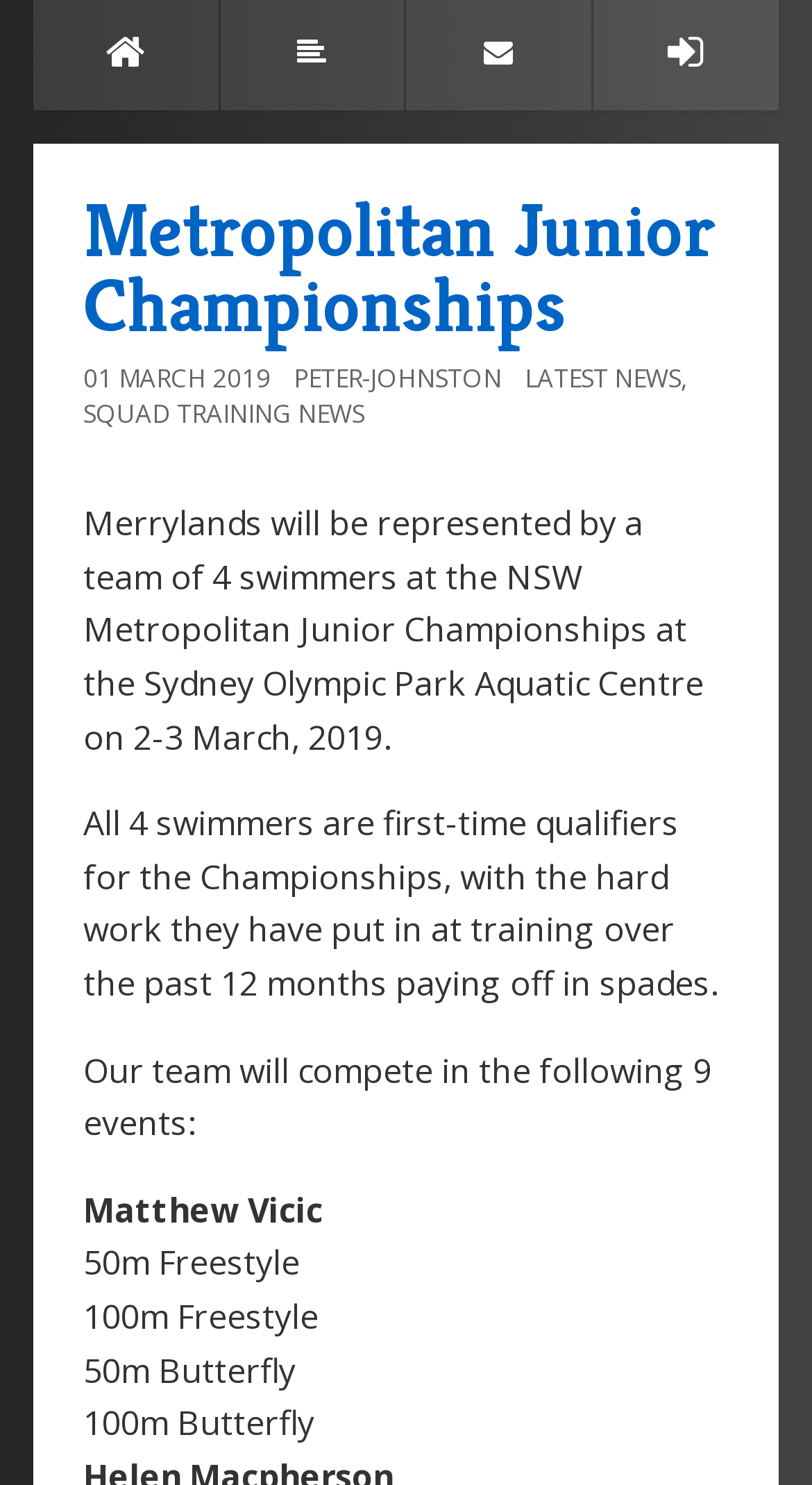Specify the bounding box coordinates (top-left x, top-left y, bottom-right x, bottom-right y) of the UI element in the screenshot that matches this description: Latest News

[0.646, 0.243, 0.838, 0.266]